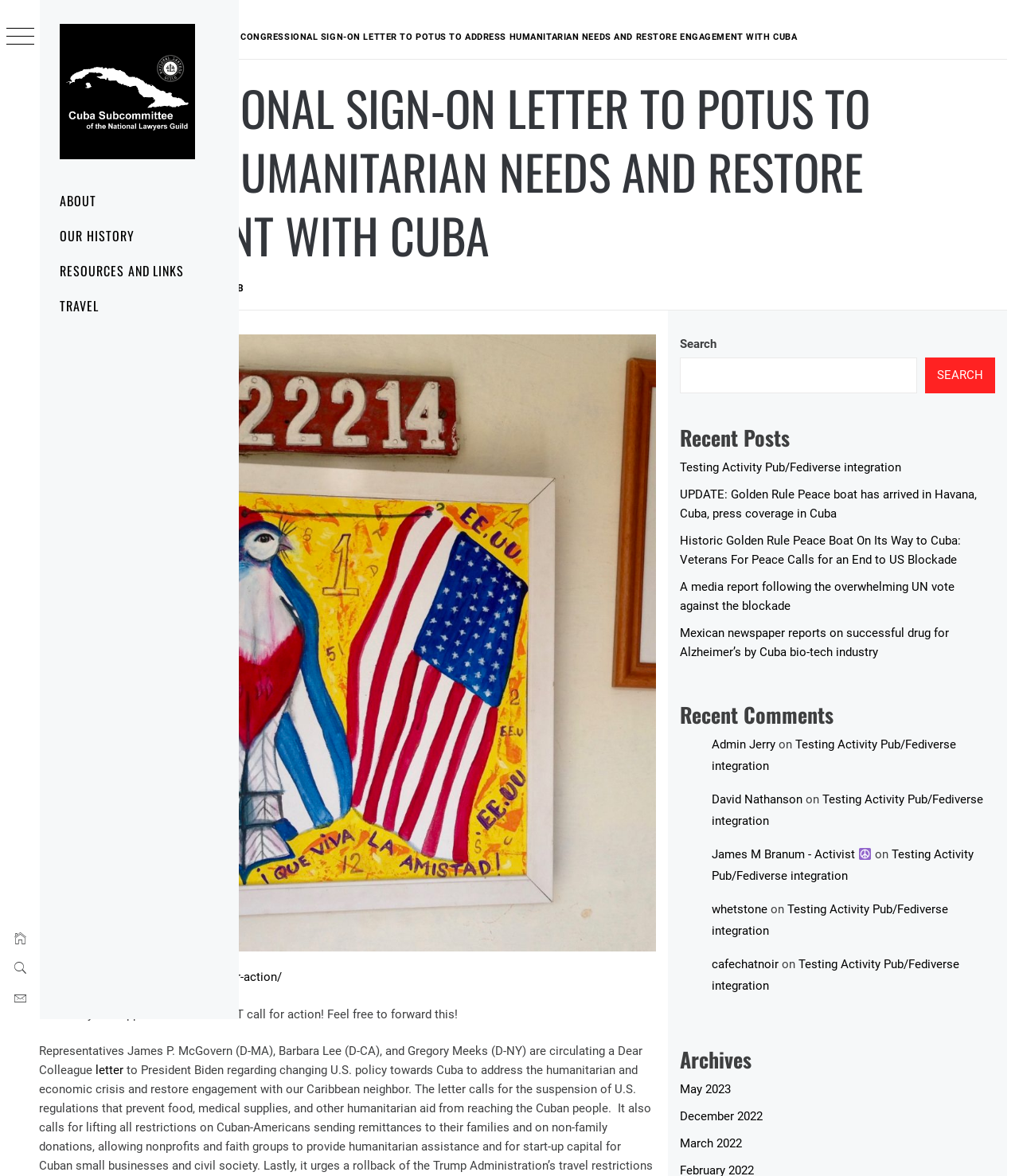Identify the bounding box coordinates of the specific part of the webpage to click to complete this instruction: "Click on the logo of Cuba Subcommittee of the National Lawyers Guild".

[0.059, 0.02, 0.191, 0.135]